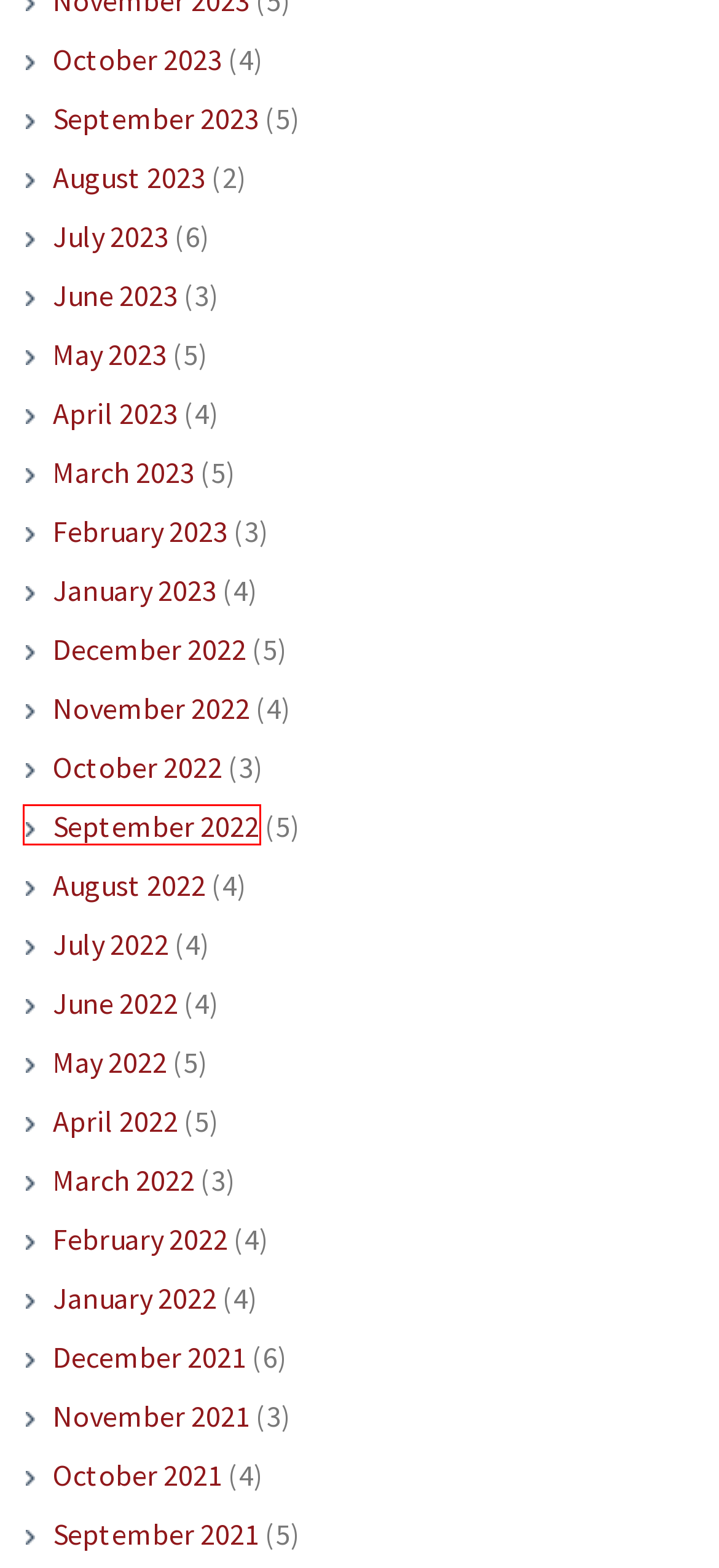Given a screenshot of a webpage with a red rectangle bounding box around a UI element, select the best matching webpage description for the new webpage that appears after clicking the highlighted element. The candidate descriptions are:
A. September 2022 - Pharos Alliance, Inc.
B. October 2023 - Pharos Alliance, Inc.
C. December 2022 - Pharos Alliance, Inc.
D. September 2021 - Pharos Alliance, Inc.
E. April 2022 - Pharos Alliance, Inc.
F. May 2022 - Pharos Alliance, Inc.
G. November 2022 - Pharos Alliance, Inc.
H. June 2023 - Pharos Alliance, Inc.

A